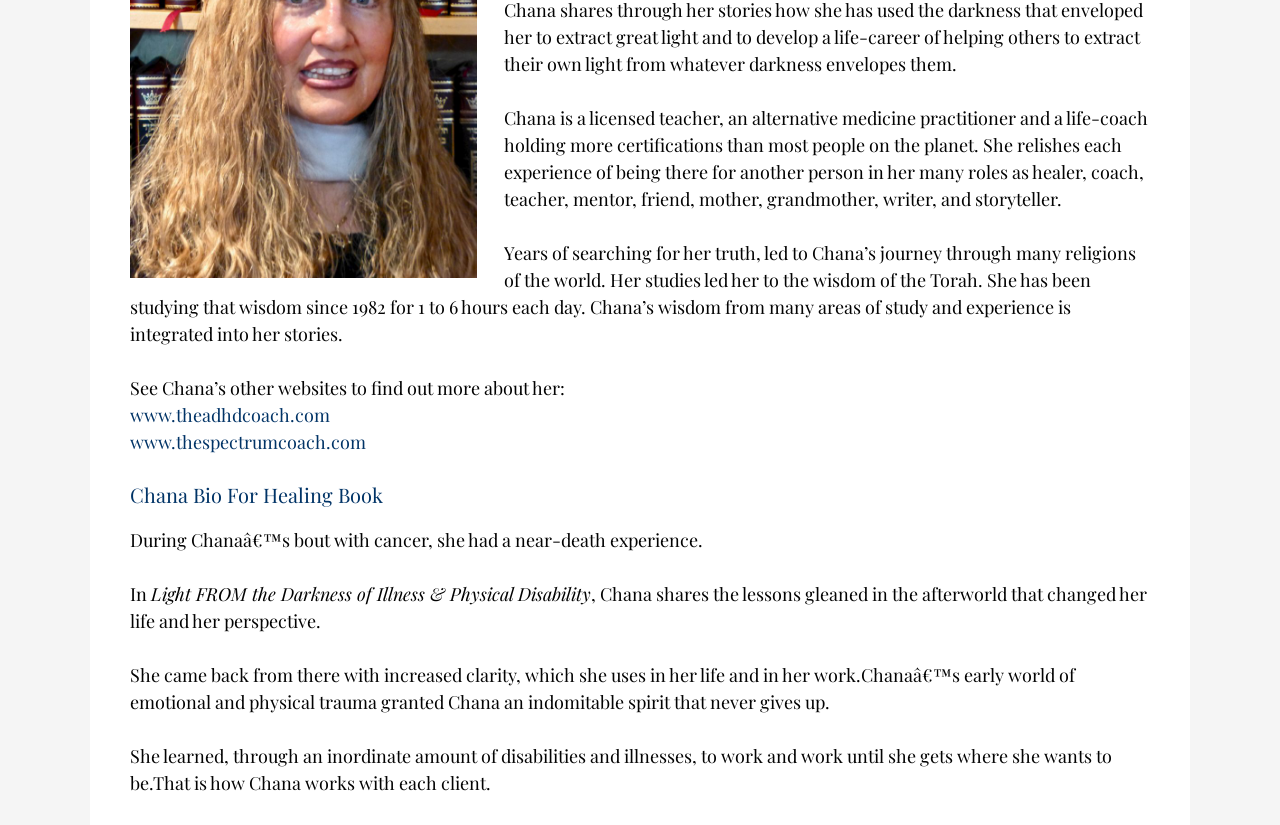Bounding box coordinates are specified in the format (top-left x, top-left y, bottom-right x, bottom-right y). All values are floating point numbers bounded between 0 and 1. Please provide the bounding box coordinate of the region this sentence describes: www.theadhdcoach.com

[0.102, 0.488, 0.258, 0.518]